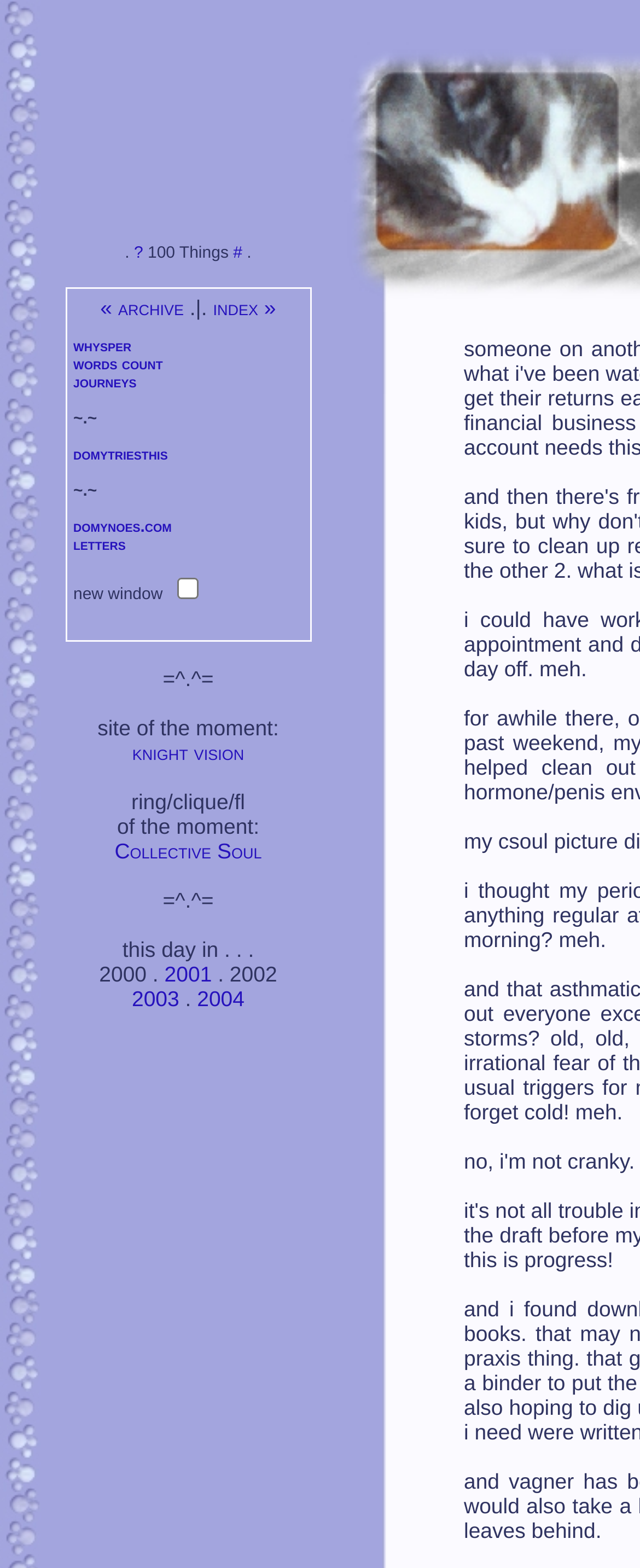What is the text below the image on the right side?
Using the image as a reference, answer the question with a short word or phrase.

=^.^=